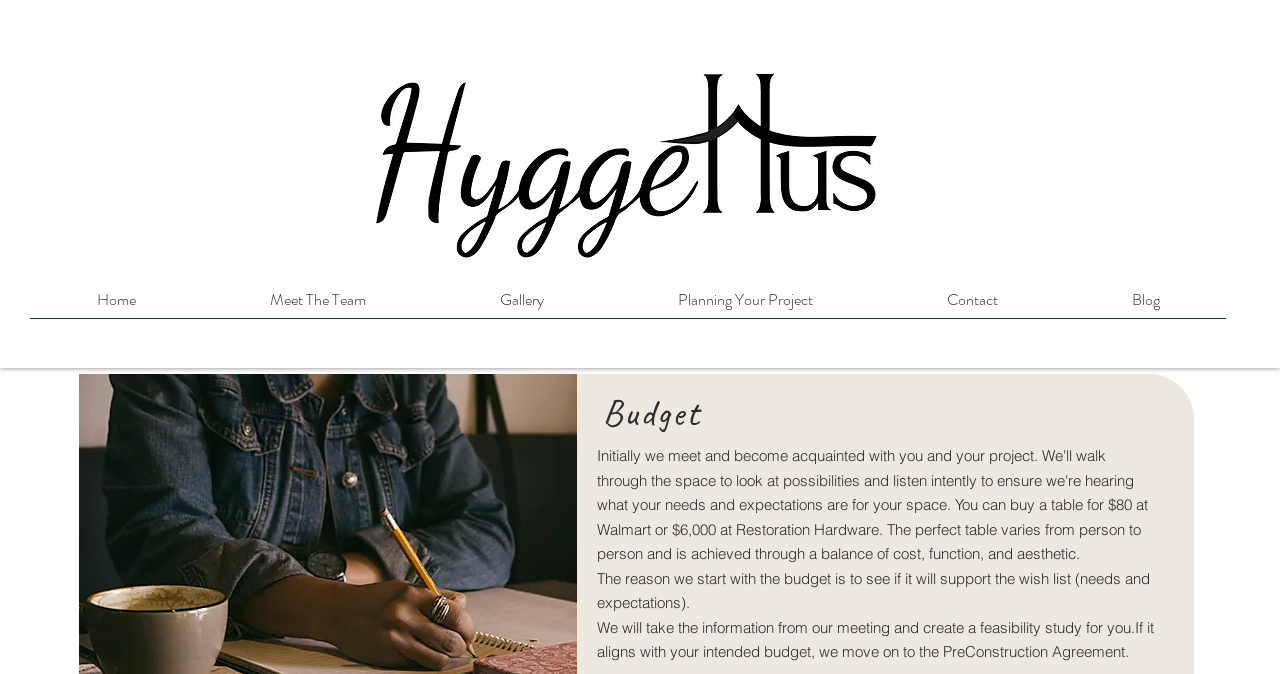Describe every aspect of the webpage comprehensively.

The webpage is about planning a project, specifically focusing on the process of budgeting and feasibility studies. At the top of the page, there is a logo image of "HyggeHus" positioned slightly to the right of the center. Below the logo, a navigation menu is located, spanning almost the entire width of the page. The menu consists of seven links: "Home", "Meet The Team", "Gallery", "Planning Your Project", "Contact", and "Blog".

Further down the page, a heading titled "Budget" is centered, followed by four paragraphs of text. The first paragraph explains that the perfect table is a balance of cost, function, and aesthetic. The second paragraph discusses the importance of starting with the budget to determine if it supports the wish list. The third paragraph describes how the information from a meeting is used to create a feasibility study. The fourth paragraph explains that if the study aligns with the intended budget, the process moves on to the PreConstruction Agreement.

Overall, the webpage has a simple and organized structure, with a clear focus on explaining the planning process for a project, specifically the budgeting and feasibility study stages.